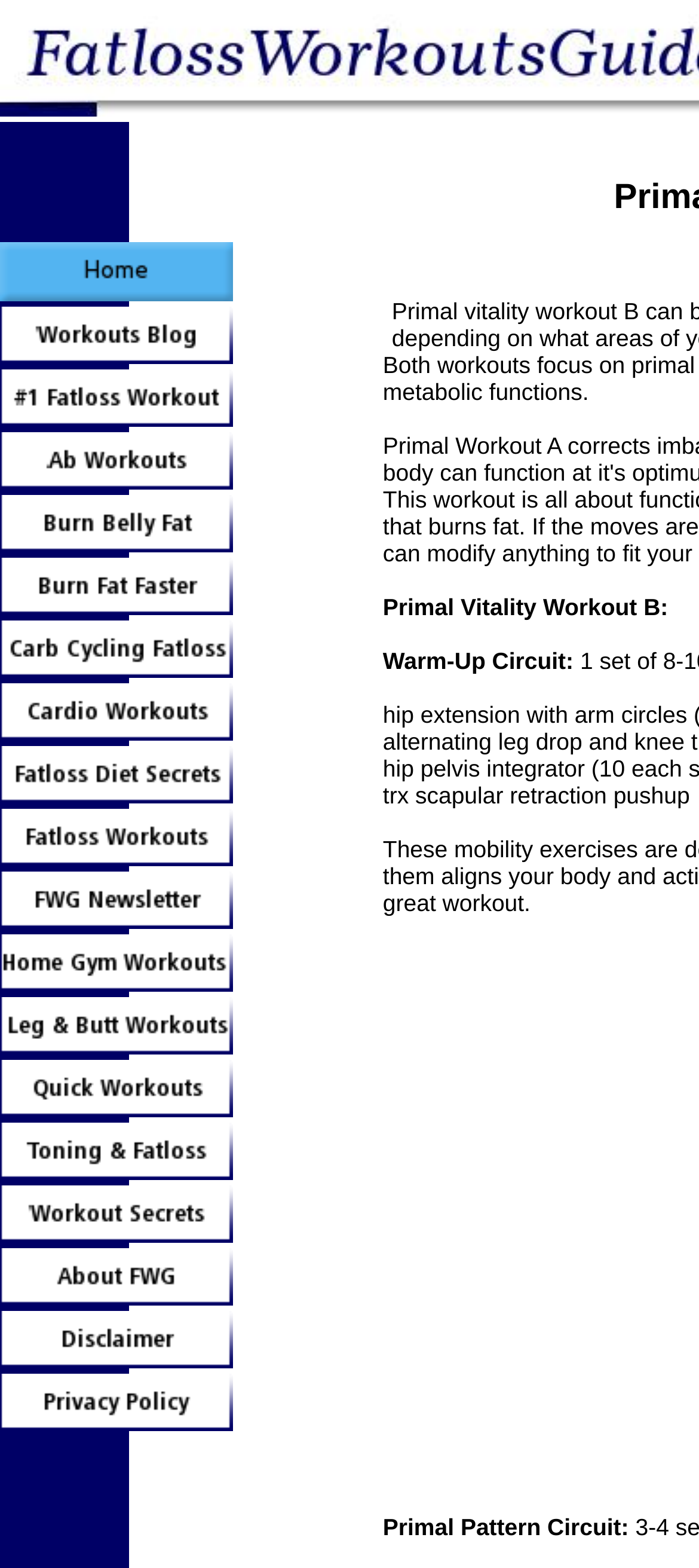What is the text above the 'trx scapular retraction pushup' workout?
Please provide a single word or phrase as the answer based on the screenshot.

Warm-Up Circuit: